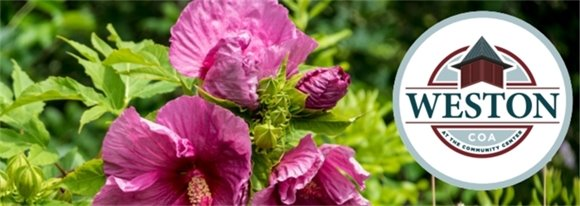What is the focus of the Weston COA's programs and initiatives?
Refer to the screenshot and answer in one word or phrase.

Older residents